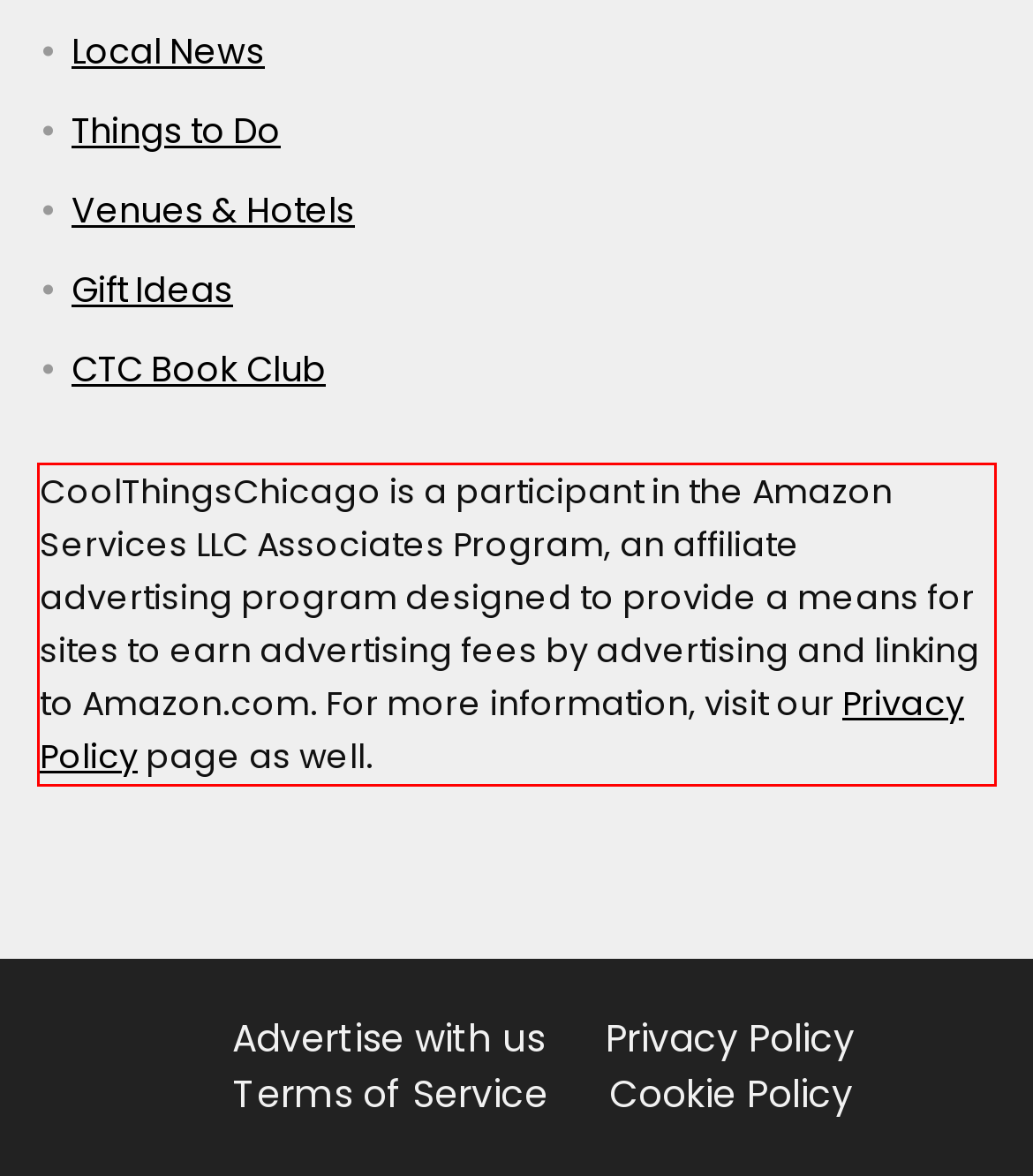Analyze the screenshot of the webpage that features a red bounding box and recognize the text content enclosed within this red bounding box.

CoolThingsChicago is a participant in the Amazon Services LLC Associates Program, an affiliate advertising program designed to provide a means for sites to earn advertising fees by advertising and linking to Amazon.com. For more information, visit our Privacy Policy page as well.